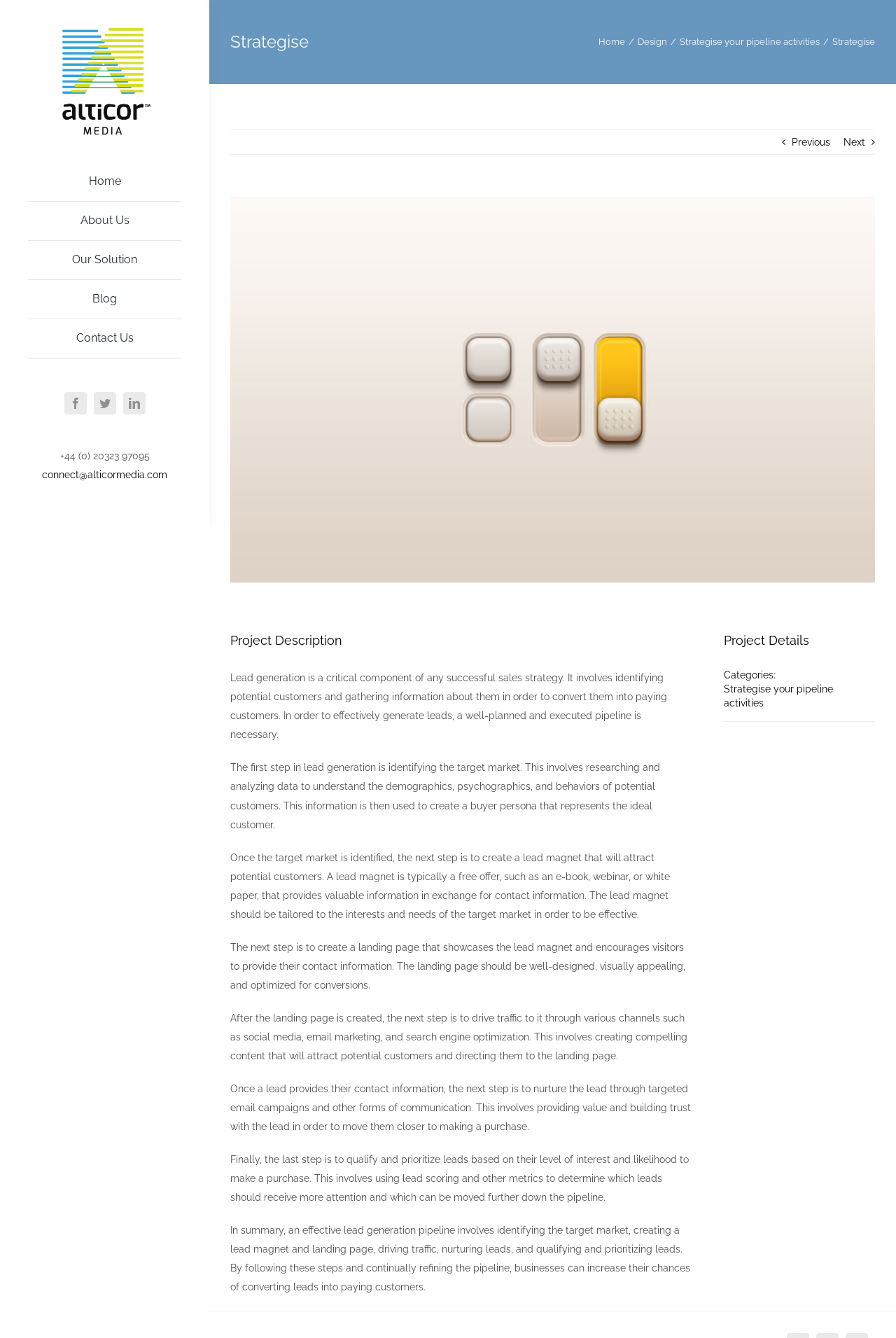Bounding box coordinates are given in the format (top-left x, top-left y, bottom-right x, bottom-right y). All values should be floating point numbers between 0 and 1. Provide the bounding box coordinate for the UI element described as: Strategise your pipeline activities

[0.759, 0.027, 0.915, 0.035]